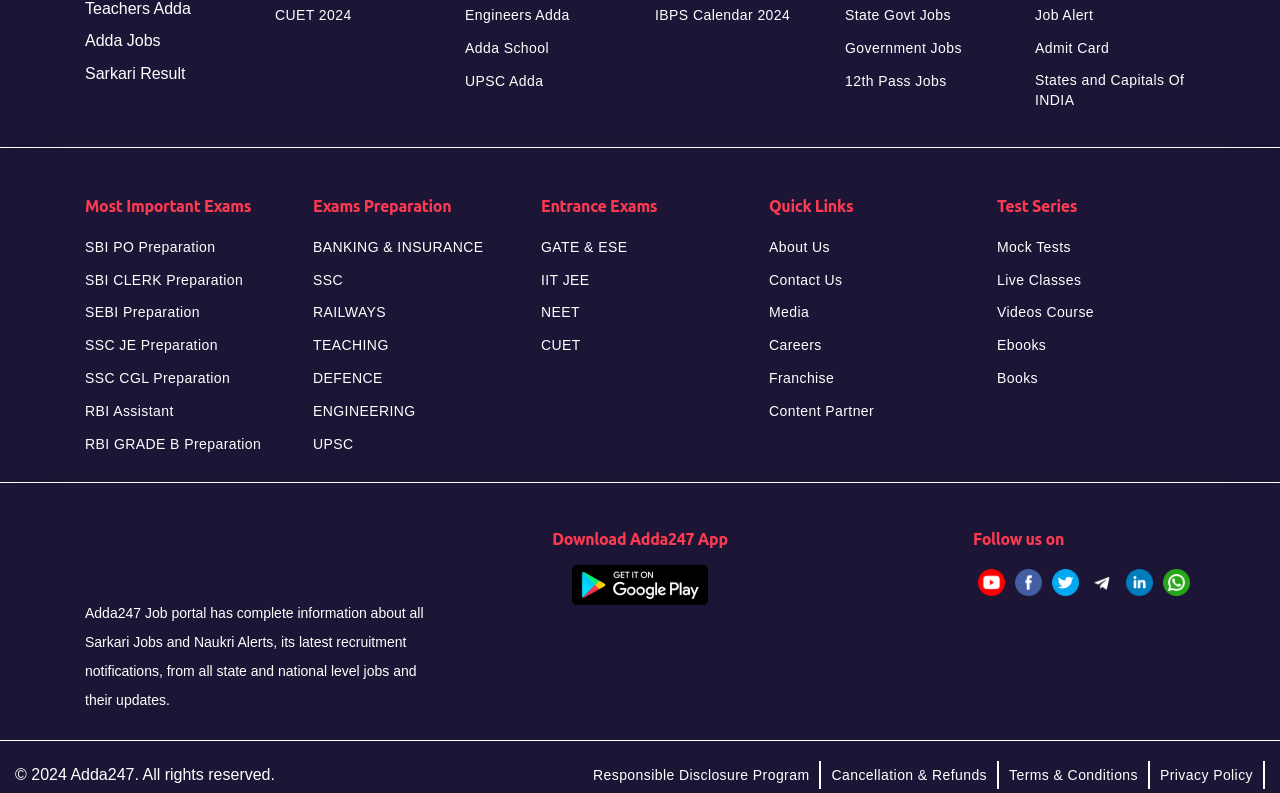Provide the bounding box coordinates for the area that should be clicked to complete the instruction: "Click on CUET 2024".

[0.215, 0.003, 0.275, 0.036]